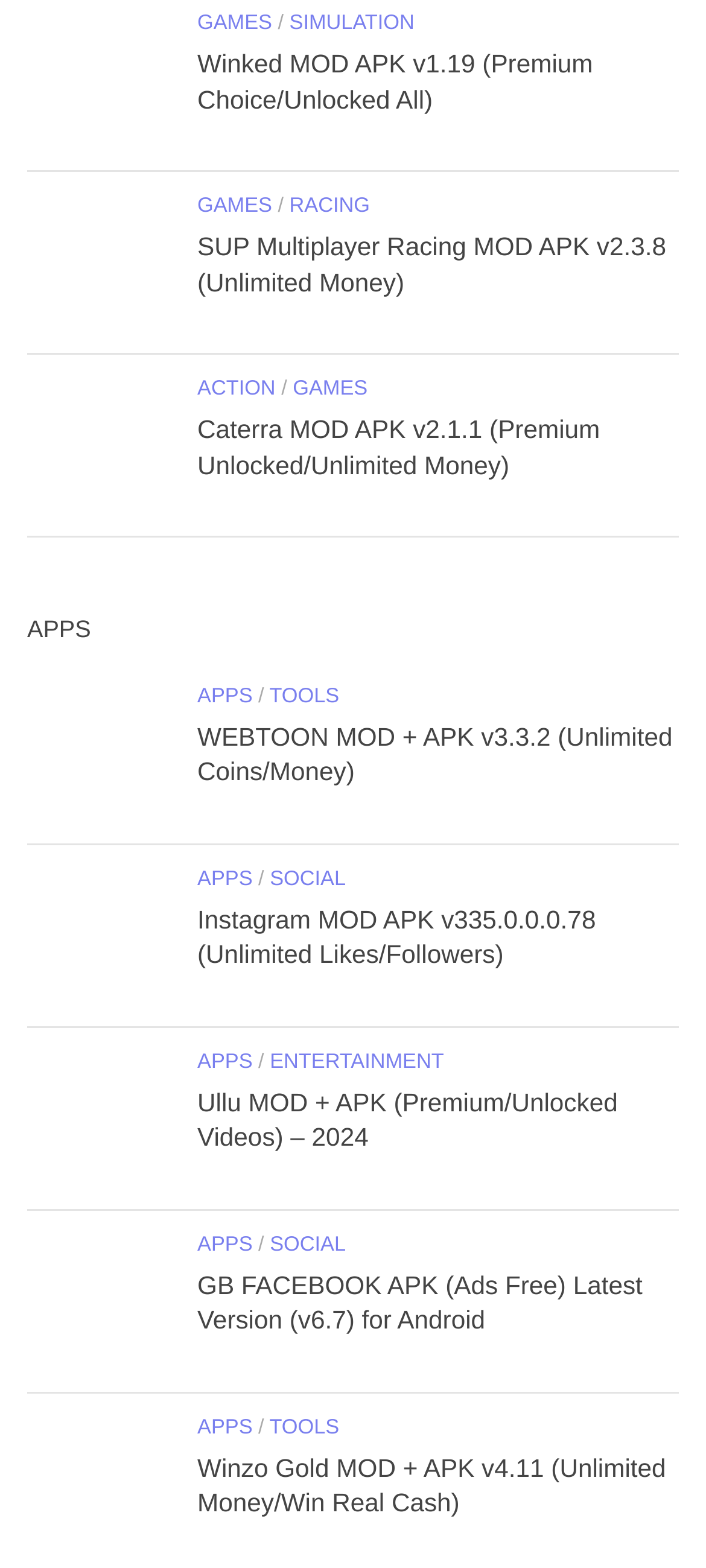Find the bounding box coordinates of the element you need to click on to perform this action: 'Open Winked MOD APK v1.19'. The coordinates should be represented by four float values between 0 and 1, in the format [left, top, right, bottom].

[0.279, 0.031, 0.84, 0.072]